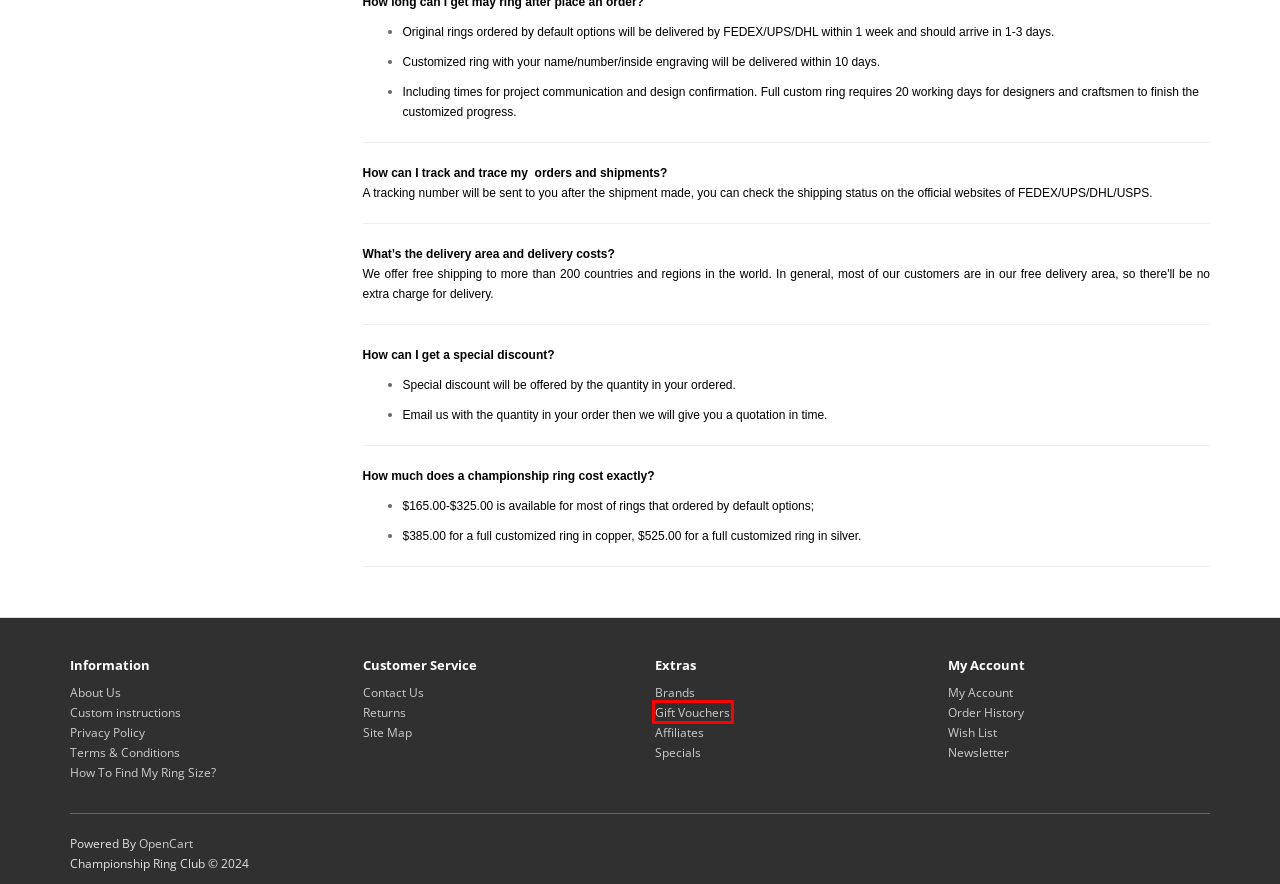Examine the screenshot of the webpage, which has a red bounding box around a UI element. Select the webpage description that best fits the new webpage after the element inside the red bounding box is clicked. Here are the choices:
A. Account Login
B. Super Bowl Championship Rings - ChampionRingsClub.com
C. Contact Us
D. Find Your Favorite Brand
E. Purchase a Gift Certificate
F. OpenCart - Open Source Shopping Cart Solution
G. AFC American Football Conference Championship Rings - ChampionRingsClub.com
H. Affiliate Program

E